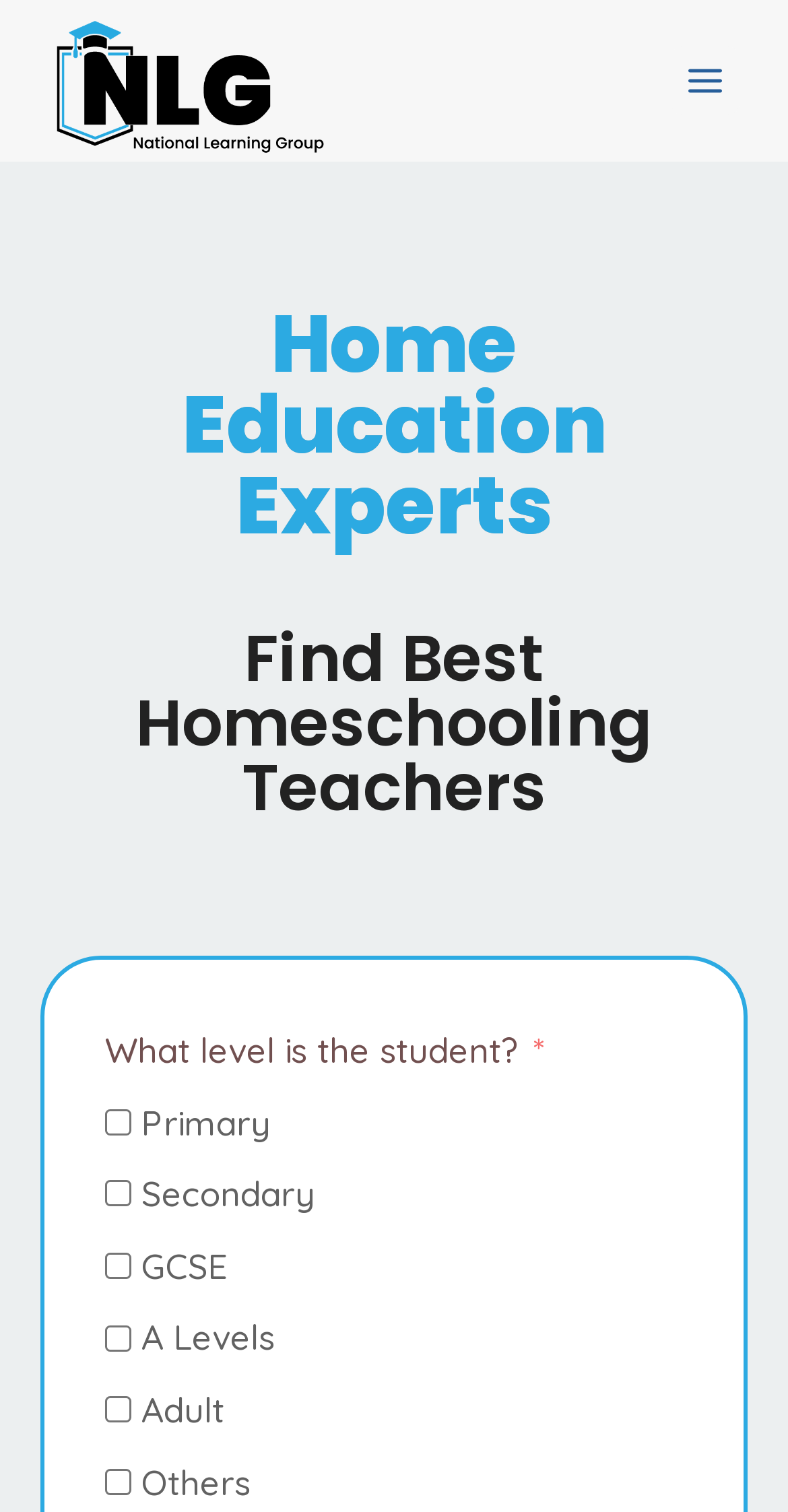From the image, can you give a detailed response to the question below:
What is the function of the 'Open menu' button?

The 'Open menu' button is a UI element with an expanded property set to False, indicating that it is a toggle button. When clicked, it likely expands to reveal a menu with additional options or features.